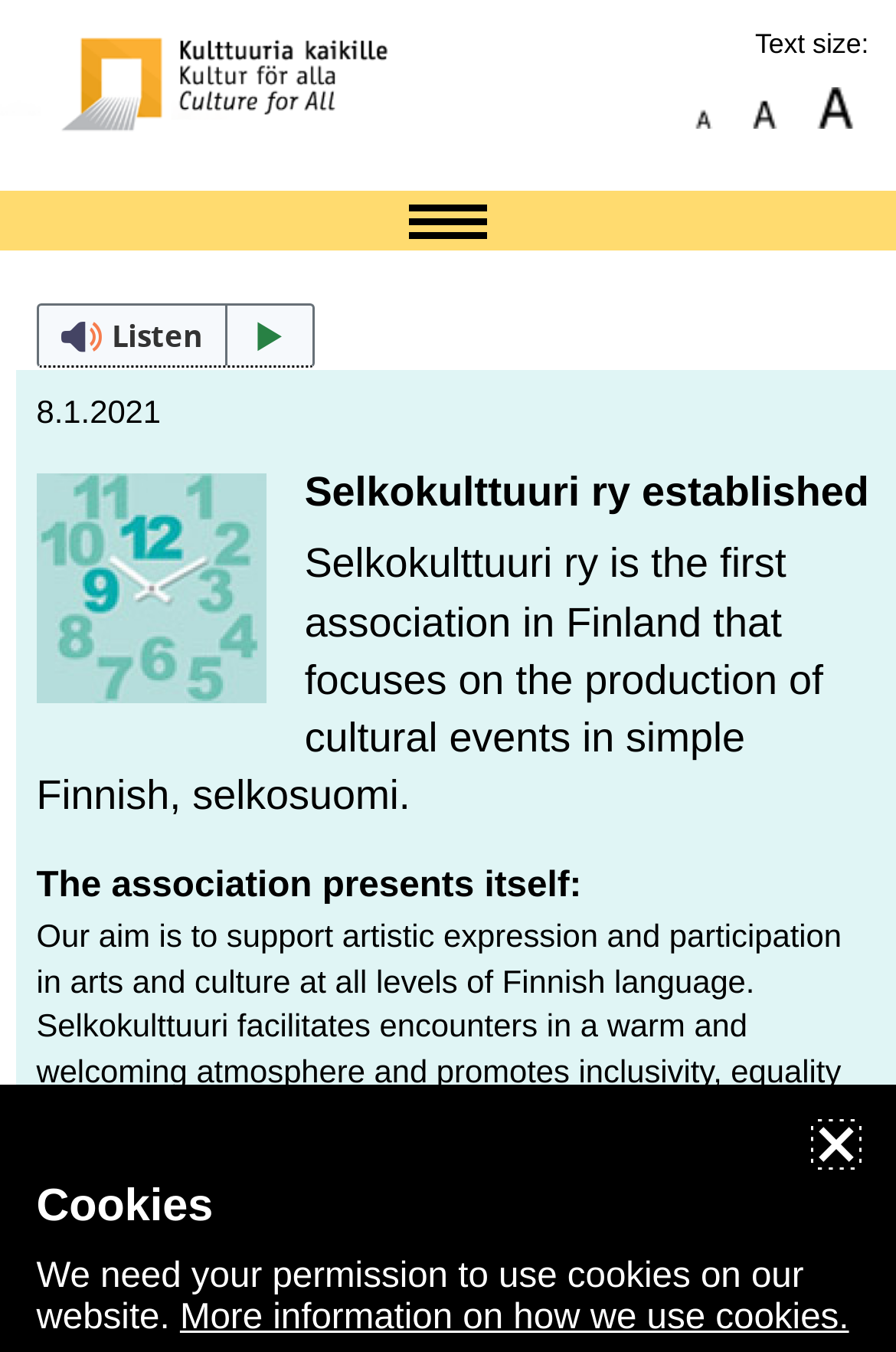Offer a meticulous caption that includes all visible features of the webpage.

The webpage is about the events of Culture for All, specifically focusing on the organization Selkokulttuuri ry, which aims to promote cultural events in simple Finnish.

At the top left corner, there is a link to the homepage, accompanied by an image. Next to it, there are three links to adjust the text size, each with a corresponding image. On the right side of the top section, there is a static text "Text size:".

Below the top section, there is a button to open navigation, which is not expanded. To the right of the navigation button, there is a button to listen to the content with webReader, accompanied by a static text showing the date "8.1.2021".

The main content of the webpage is divided into sections. The first section has a heading "Selkokulttuuri ry established" and a figure below it. The text describes the organization's focus on producing cultural events in simple Finnish. The second section has a heading "The association presents itself:" and a longer text explaining the organization's aim to support artistic expression and participation in arts and culture.

At the bottom right corner, there is a button to close a cookie notification, accompanied by an image. Above the button, there is a heading "Cookies" and a static text explaining the need for permission to use cookies on the website. There is also a link to more information on how cookies are used.